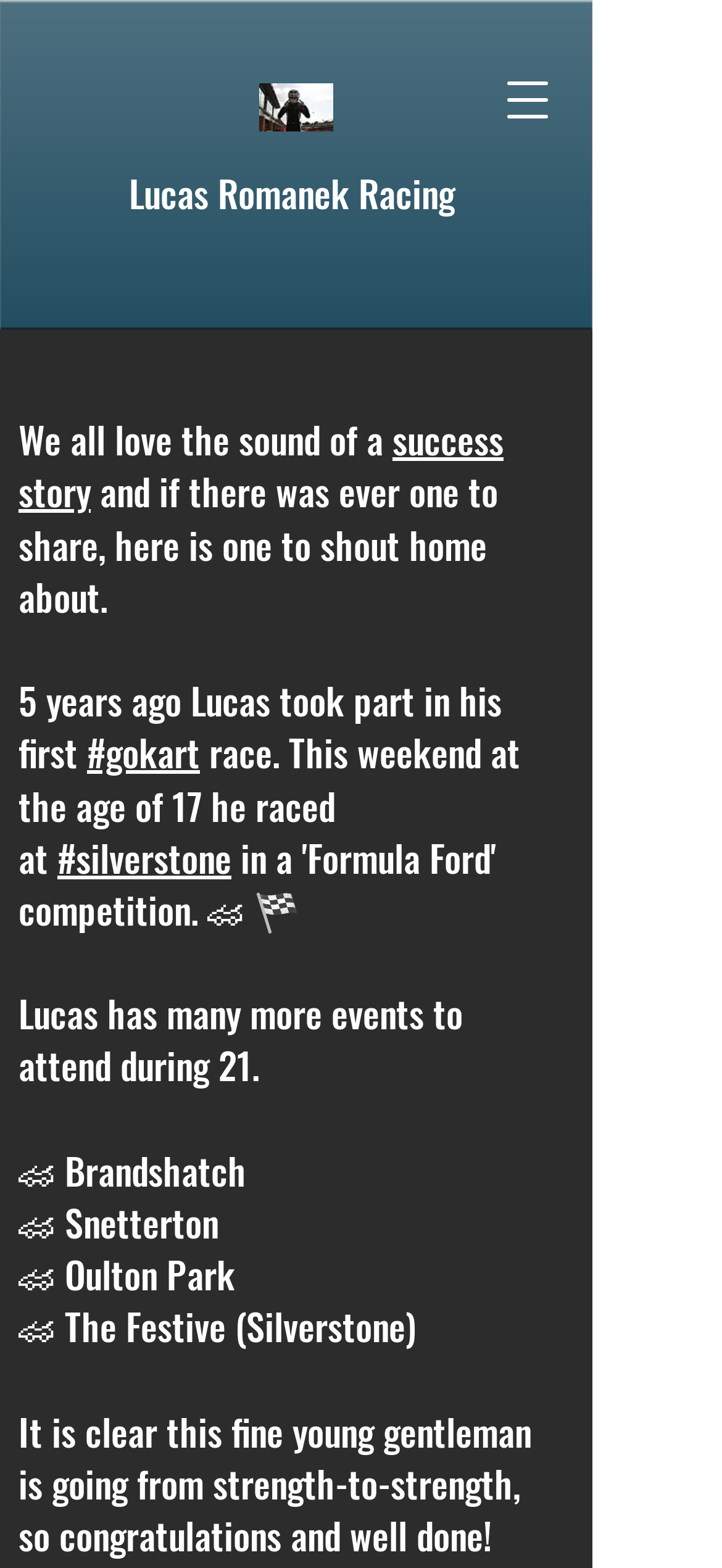Give a detailed explanation of the elements present on the webpage.

The webpage is about Lucas Romanek Racing, specifically showcasing testimonials. At the top right corner, there is a button to open a navigation menu. Below it, there is a link to an image, which is positioned near the top center of the page. 

The main content starts with a heading "Lucas Romanek Racing" at the top center of the page. Below the heading, there is a paragraph of text that describes a success story, mentioning that Lucas took part in his first go-kart race 5 years ago and has now raced at Silverstone at the age of 17. 

There are several links embedded within the paragraph, including "success story", "#gokart", and "#silverstone". The text continues to describe Lucas's upcoming events in 2021, including races at Brandshatch, Snetterton, Oulton Park, and The Festive at Silverstone. These events are listed in a vertical column, each marked with a 🏎 icon.